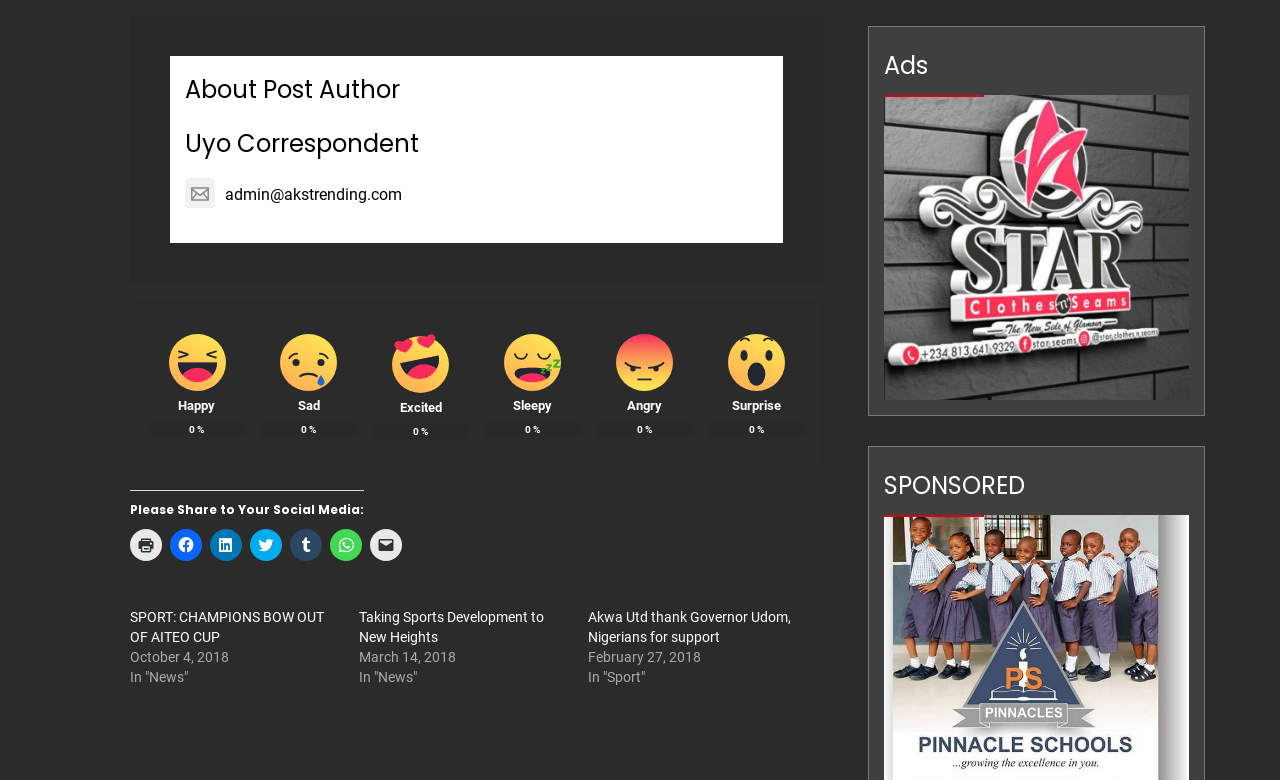What is the author of the post?
Refer to the image and provide a one-word or short phrase answer.

Uyo Correspondent